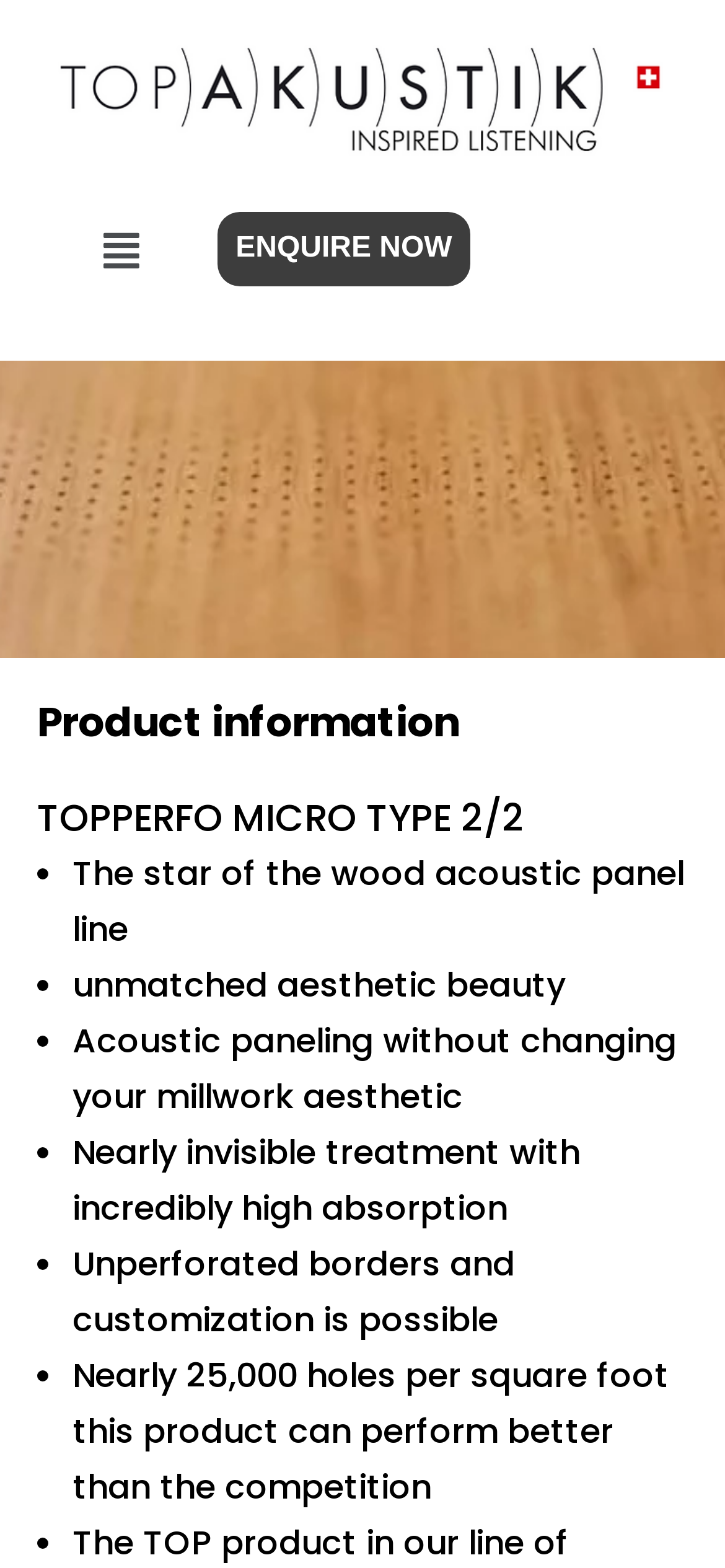Please answer the following question using a single word or phrase: 
What is the absorption level of this product?

incredibly high